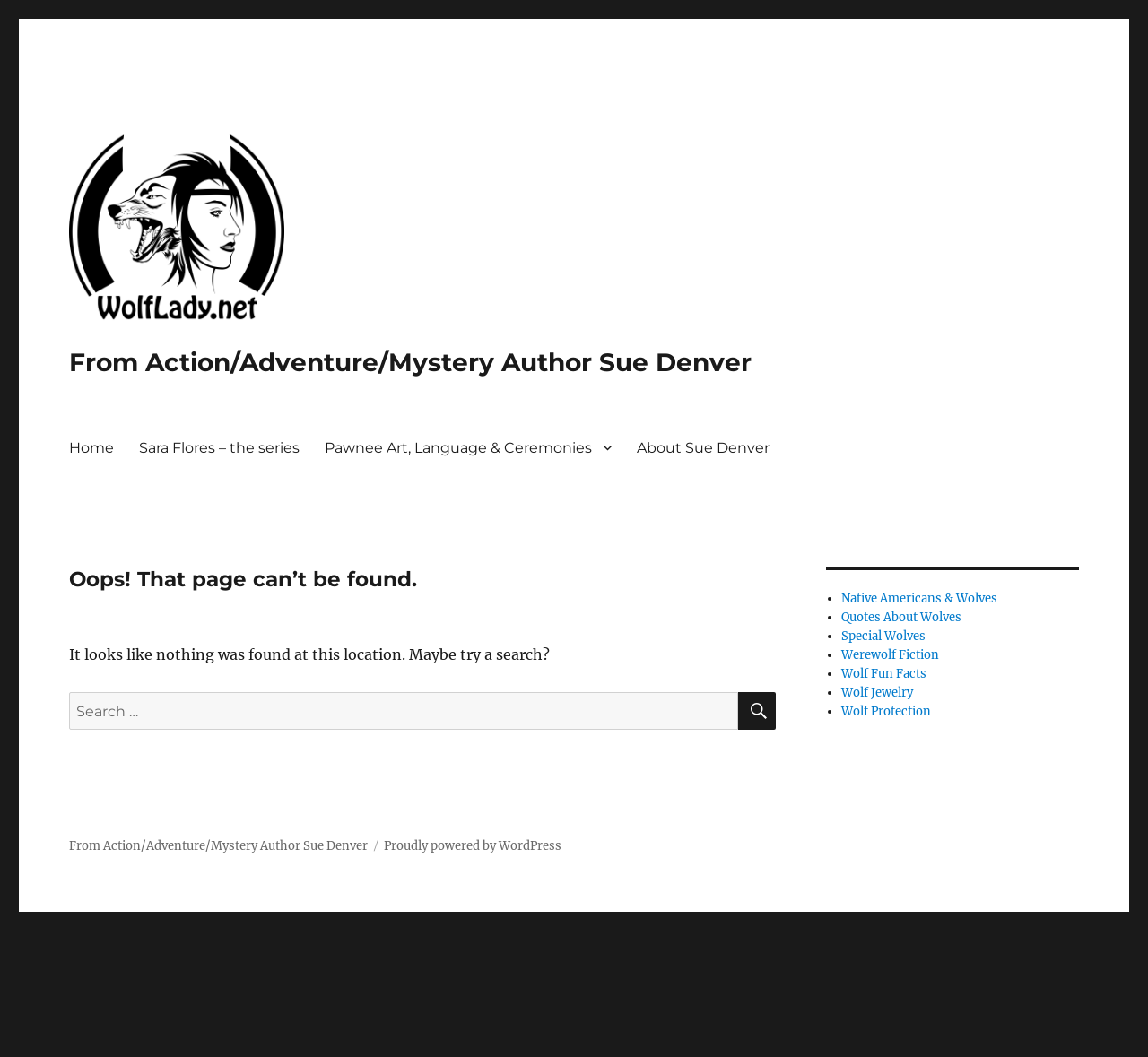Please identify the primary heading on the webpage and return its text.

Oops! That page can’t be found.